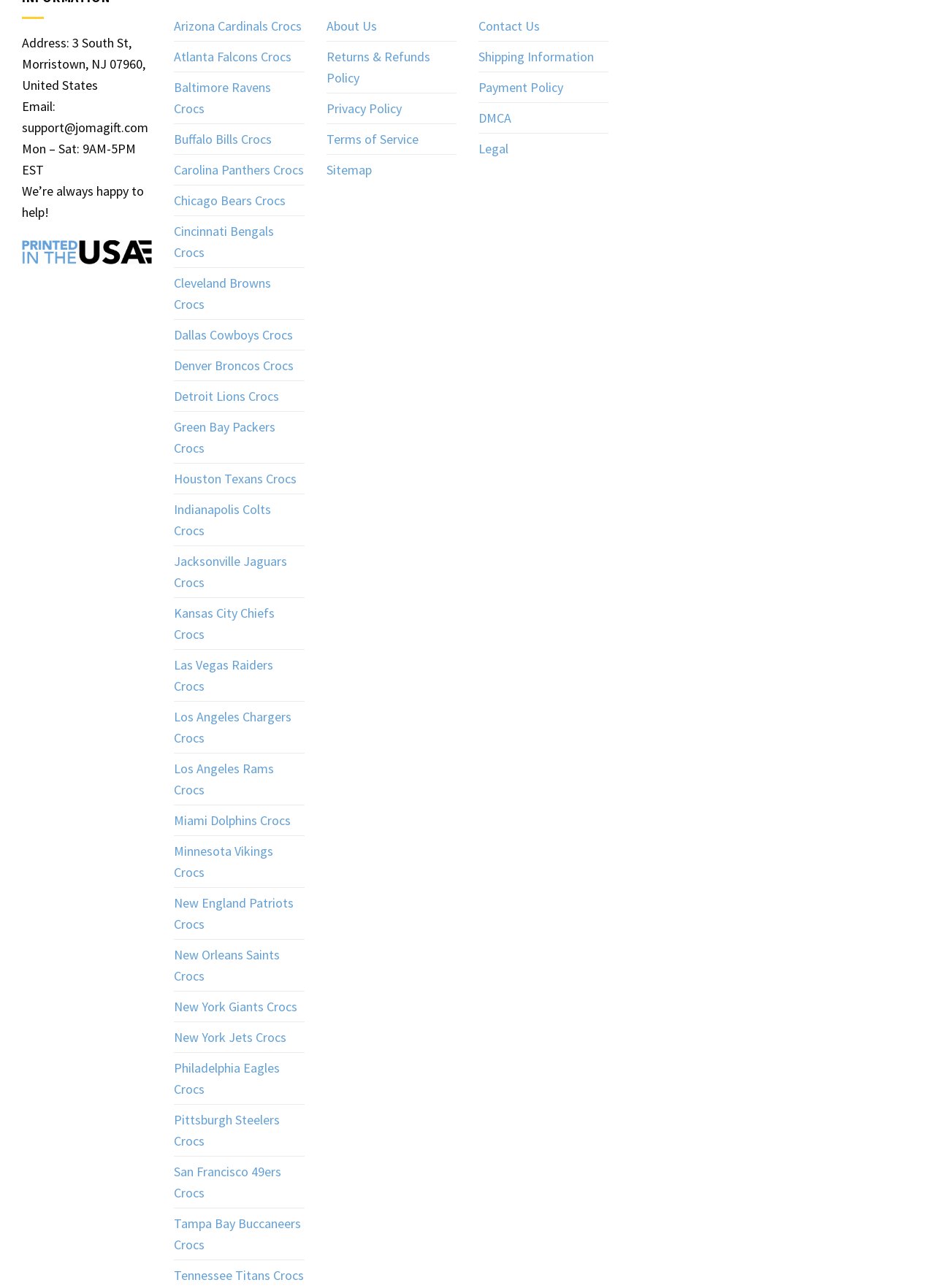Please determine the bounding box coordinates of the element's region to click in order to carry out the following instruction: "Click on the 'Next: Beauty store Nutridome has launched a mobile app.' link". The coordinates should be four float numbers between 0 and 1, i.e., [left, top, right, bottom].

None